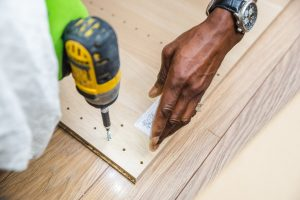Identify and describe all the elements present in the image.

This image portrays a close-up view of a person diligently assembling furniture, focusing on the careful placement of screws. The hand, adorned with a watch, skillfully holds a power drill, poised to secure a piece of wood that features pre-drilled holes for ease of assembly. The workspace is neatly arranged, showcasing a clean wooden floor and light-colored wooden paneling, emphasizing the practicality of dismantling furniture to protect it during a move. The surrounding environment hints at a methodical approach to assembly, underscoring the importance of investing time in dismantling furniture to ensure its safety when relocating. This visual encapsulates the notion that taking extra time to ensure proper assembly can lead to significant benefits in safeguarding furniture during transport.